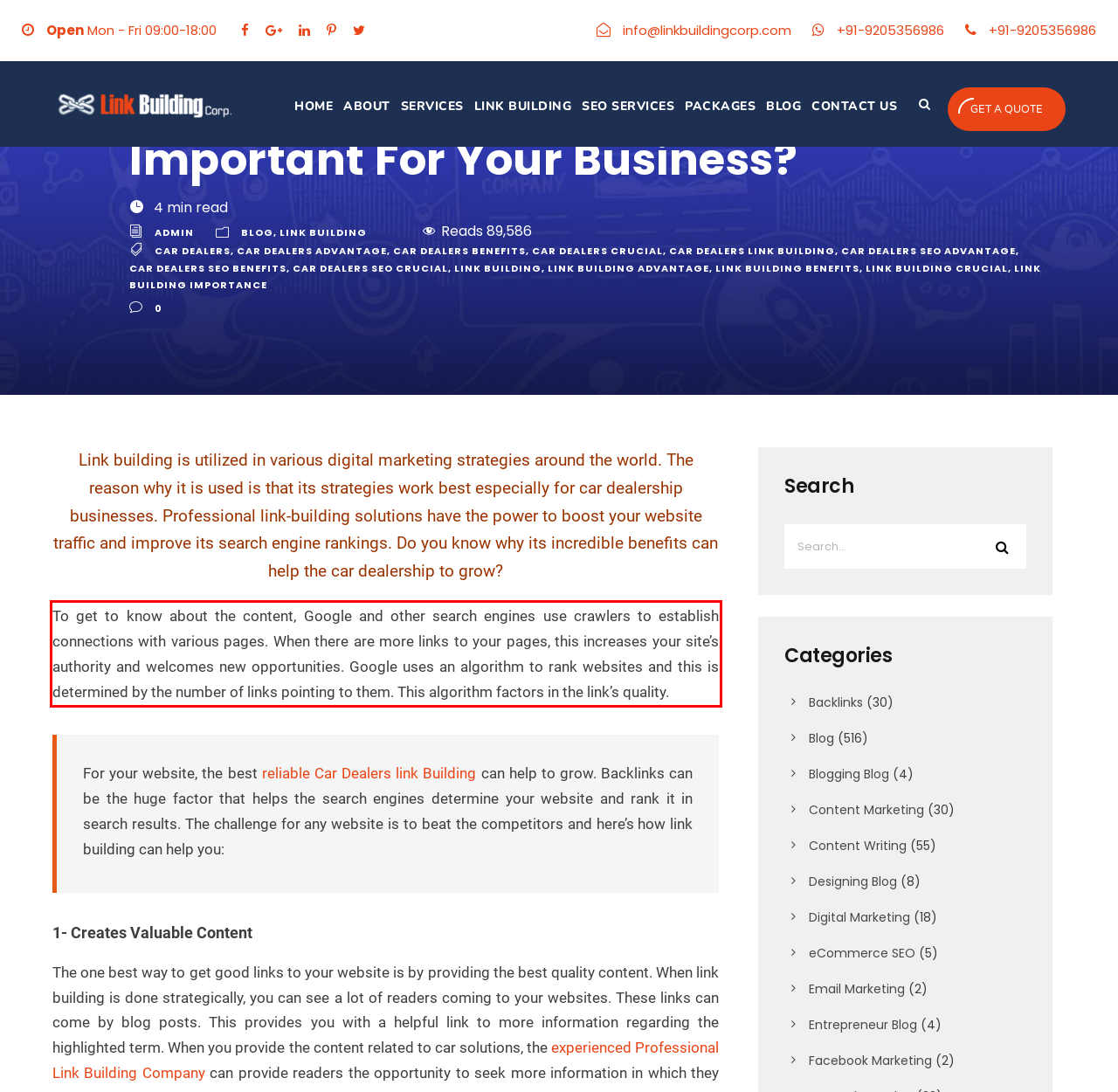Analyze the screenshot of the webpage that features a red bounding box and recognize the text content enclosed within this red bounding box.

To get to know about the content, Google and other search engines use crawlers to establish connections with various pages. When there are more links to your pages, this increases your site’s authority and welcomes new opportunities. Google uses an algorithm to rank websites and this is determined by the number of links pointing to them. This algorithm factors in the link’s quality.